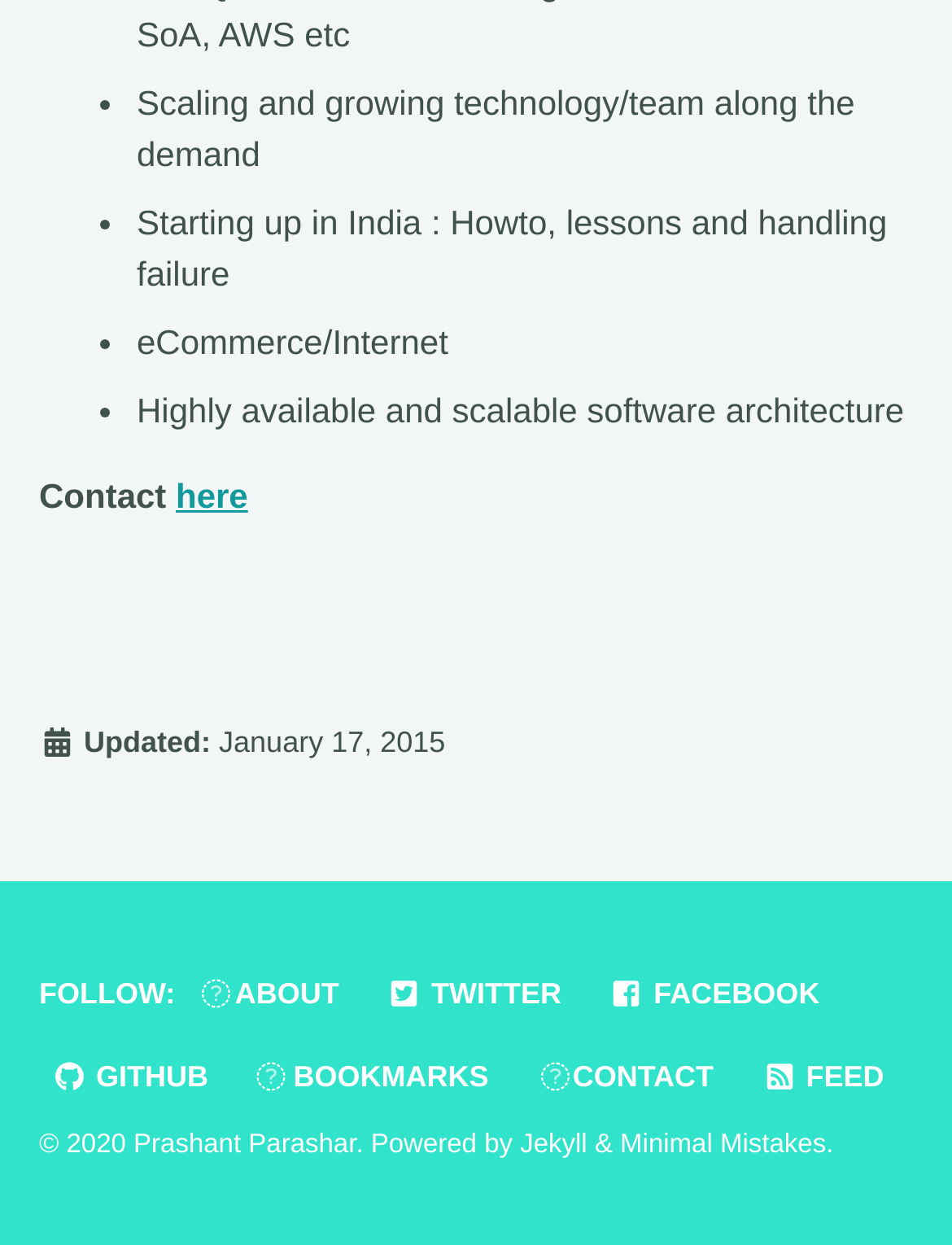Locate the bounding box coordinates of the area to click to fulfill this instruction: "Go to CONTACT page". The bounding box should be presented as four float numbers between 0 and 1, in the order [left, top, right, bottom].

[0.563, 0.852, 0.775, 0.879]